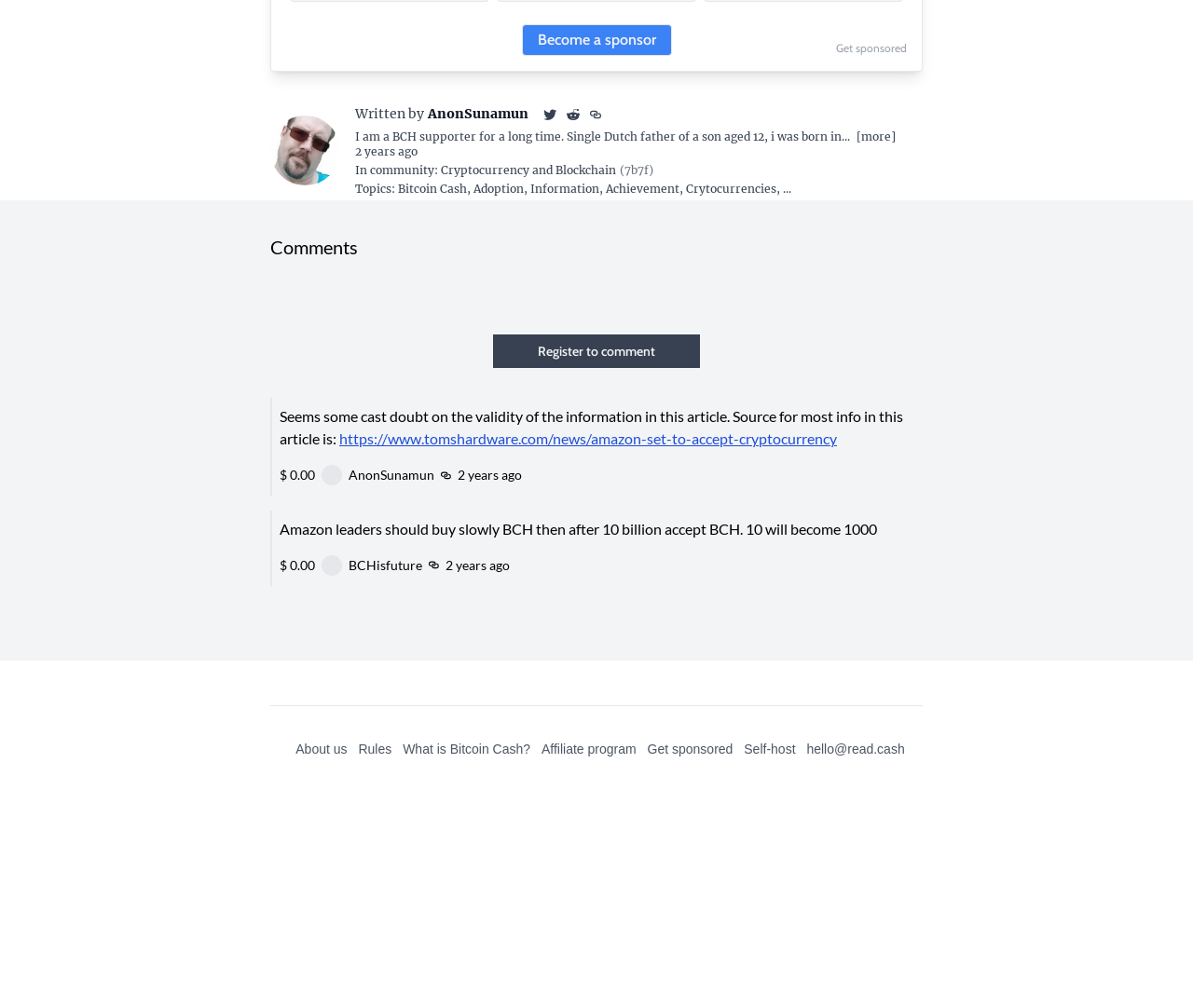How many comments are there in the article?
Observe the image and answer the question with a one-word or short phrase response.

2